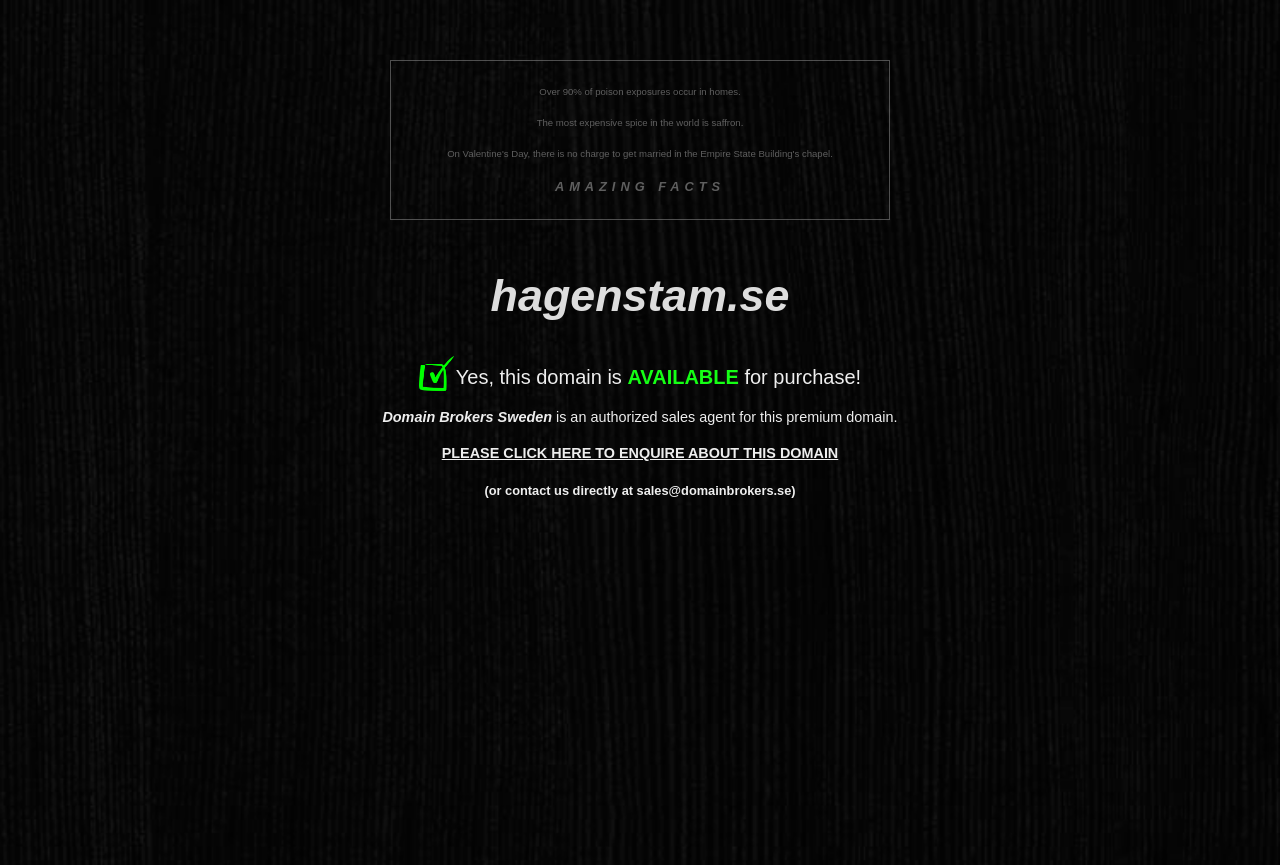Who is the authorized sales agent for this premium domain?
Look at the webpage screenshot and answer the question with a detailed explanation.

I found this information in the text on the webpage, which states 'Domain Brokers Sweden is an authorized sales agent for this premium domain.'